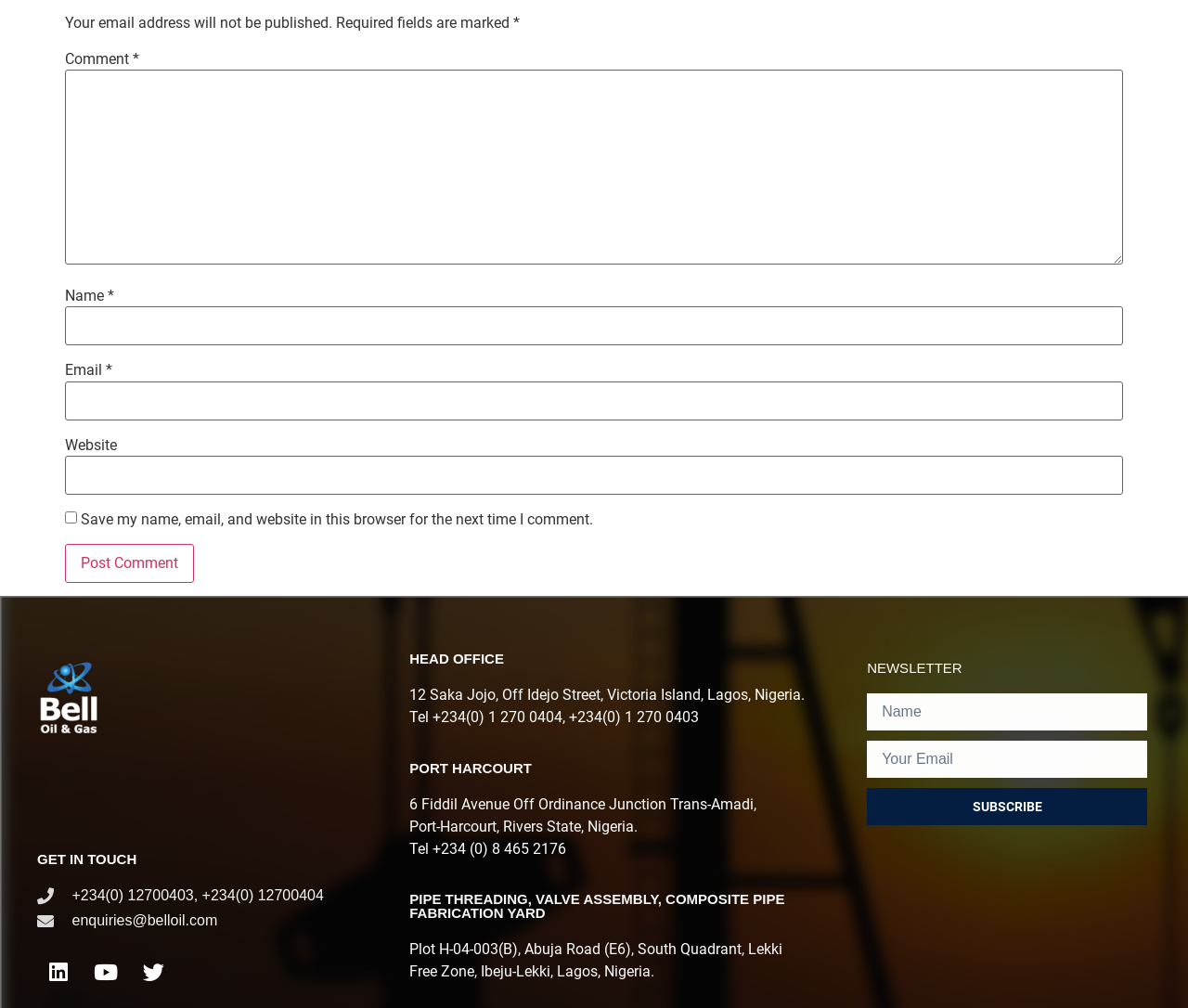What is the address of the head office?
Use the image to answer the question with a single word or phrase.

12 Saka Jojo, Off Idejo Street, Victoria Island, Lagos, Nigeria.